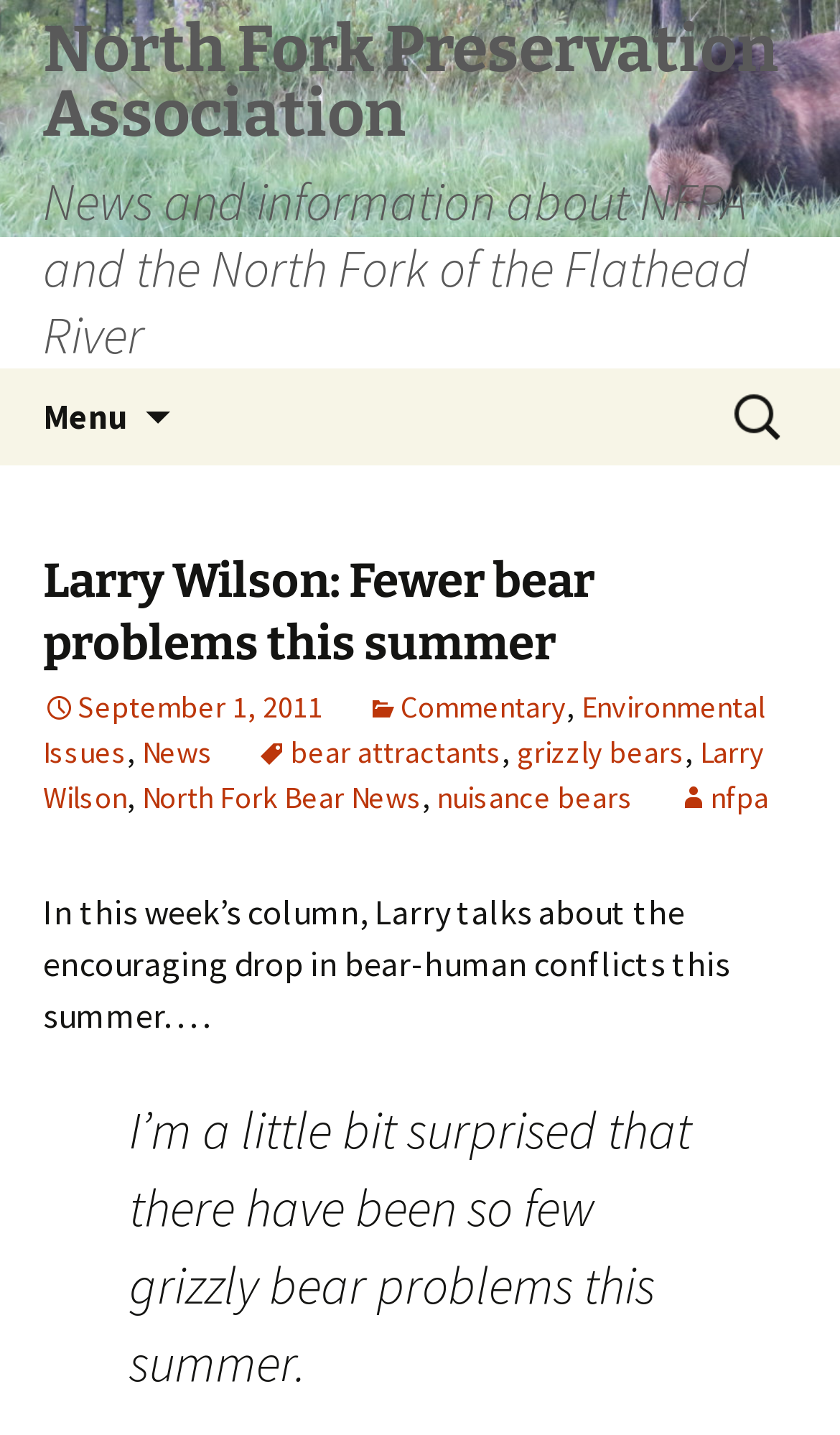Identify the bounding box coordinates for the UI element described as: "Environmental Issues". The coordinates should be provided as four floats between 0 and 1: [left, top, right, bottom].

[0.051, 0.479, 0.91, 0.538]